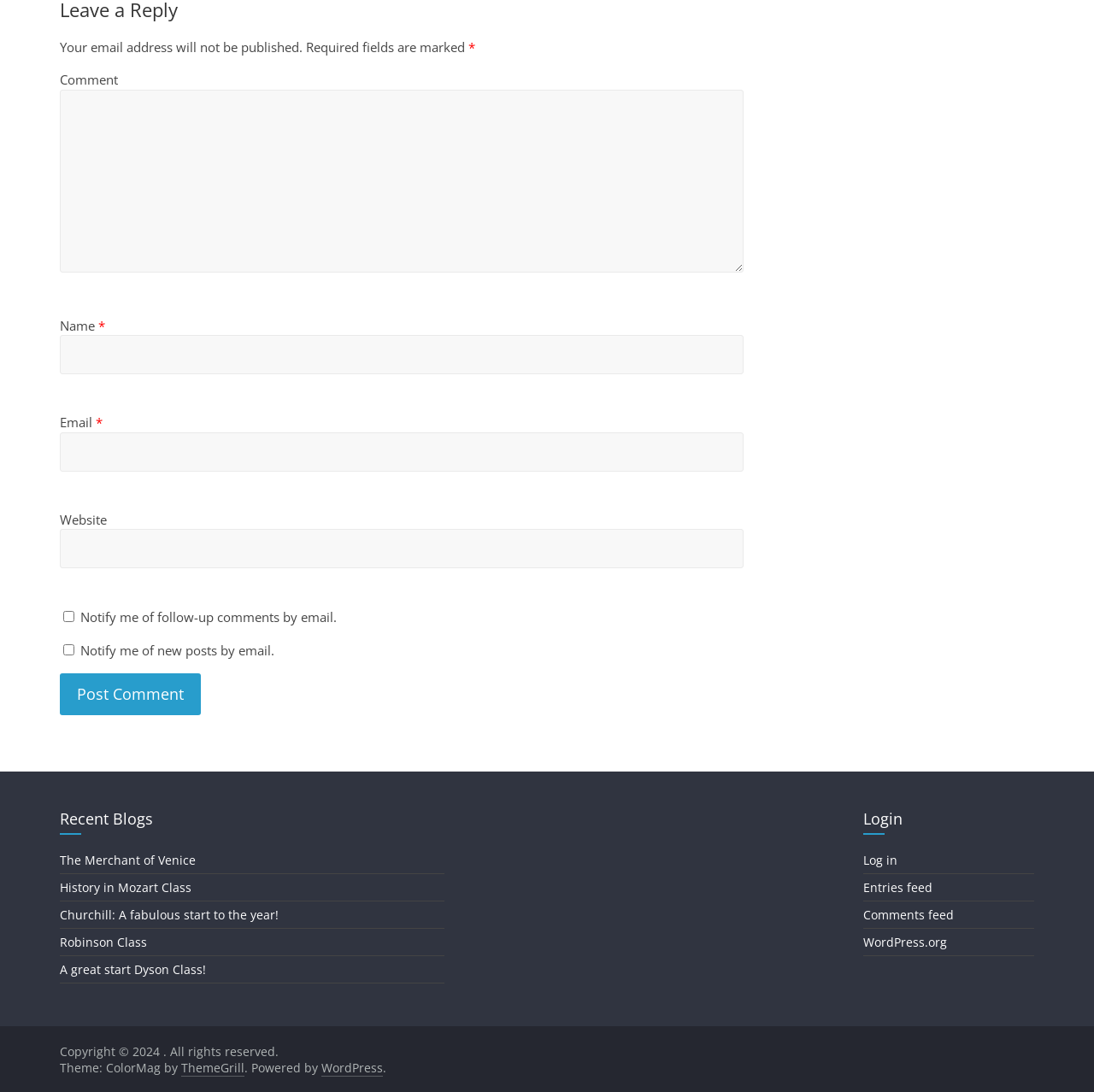Locate the coordinates of the bounding box for the clickable region that fulfills this instruction: "Enter a comment".

[0.055, 0.082, 0.68, 0.25]